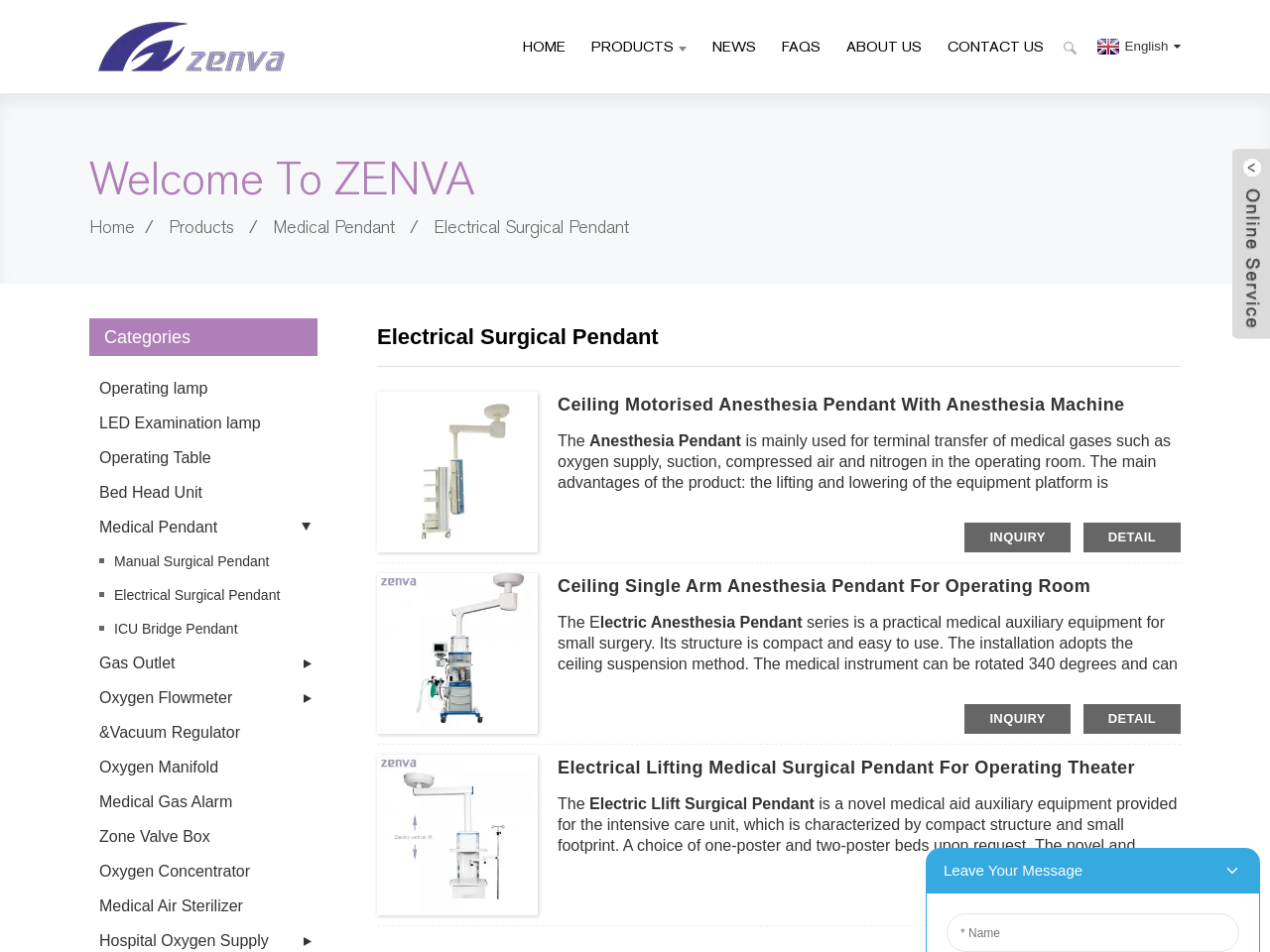Using the details from the image, please elaborate on the following question: How many products are shown with images on the webpage?

There are three figure elements on the webpage, each showing a different product with an image, including the Ceiling Motorised Anesthesia Pendant, the Ceiling Single Arm Anesthesia Pendant, and the Electrical Lifting Medical Surgical Pendant.